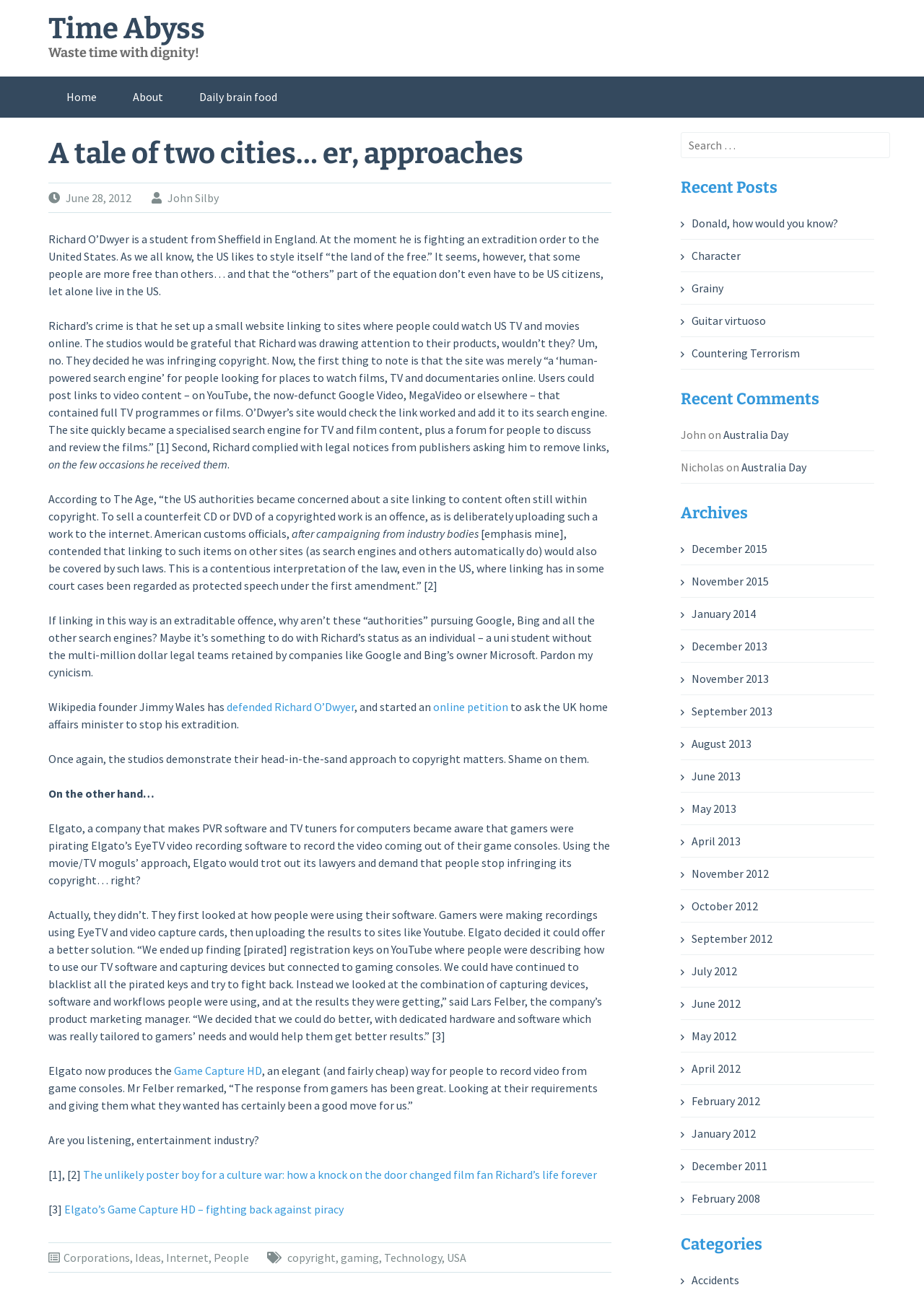Identify the bounding box coordinates of the HTML element based on this description: "copyright".

[0.311, 0.969, 0.363, 0.98]